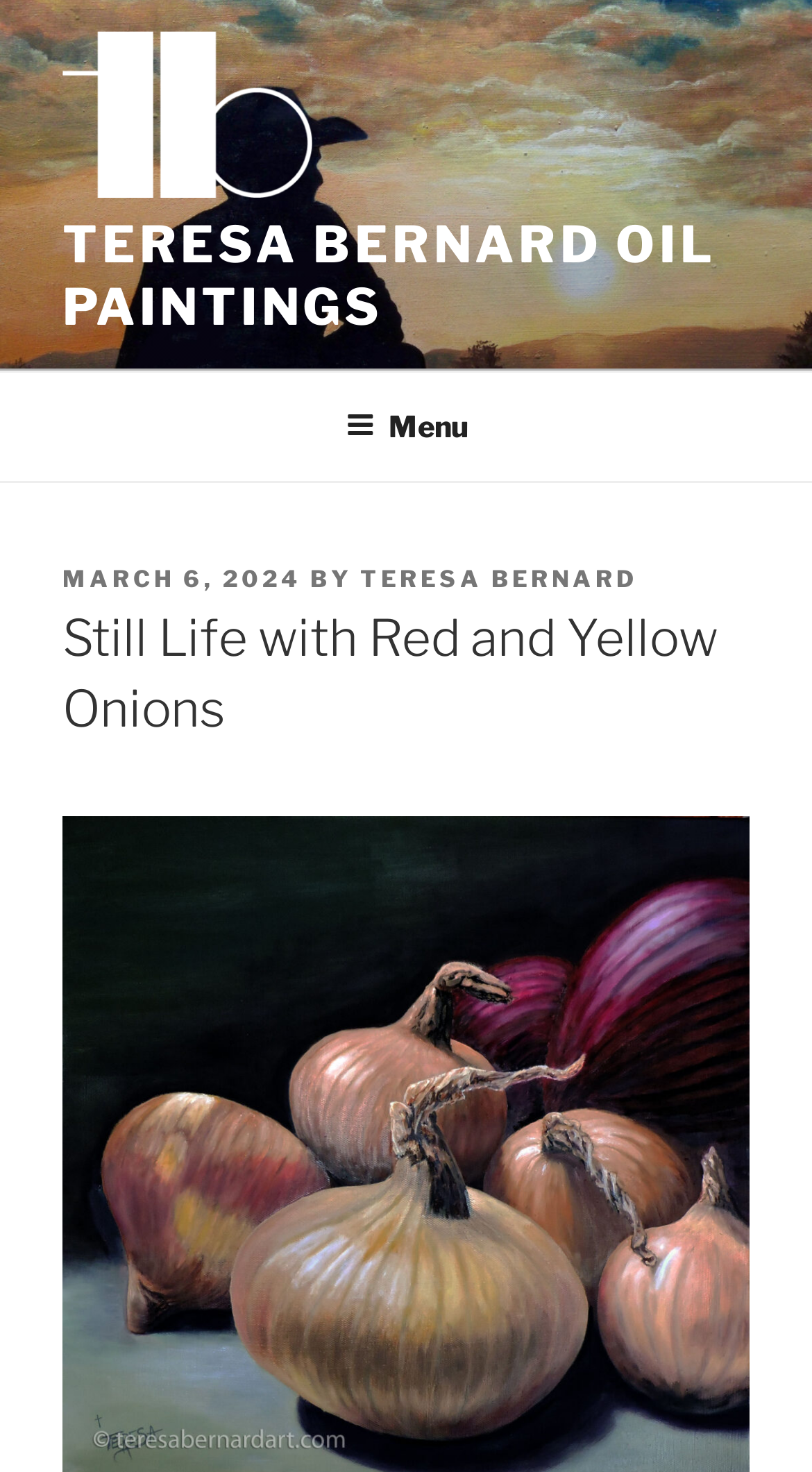For the given element description parent_node: TERESA BERNARD OIL PAINTINGS, determine the bounding box coordinates of the UI element. The coordinates should follow the format (top-left x, top-left y, bottom-right x, bottom-right y) and be within the range of 0 to 1.

[0.077, 0.021, 0.422, 0.146]